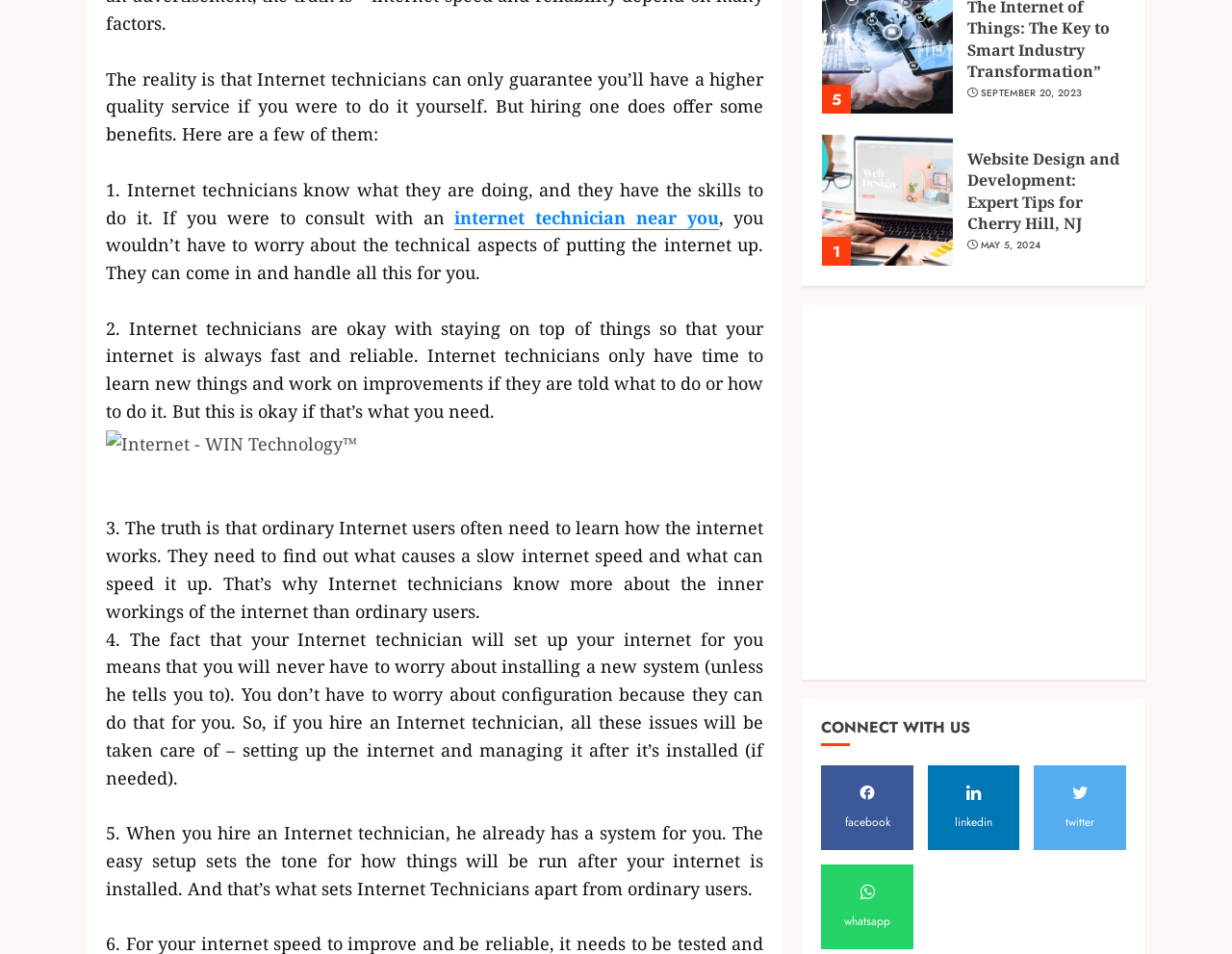Locate the bounding box coordinates of the clickable area to execute the instruction: "connect with us on facebook". Provide the coordinates as four float numbers between 0 and 1, represented as [left, top, right, bottom].

[0.667, 0.802, 0.741, 0.891]